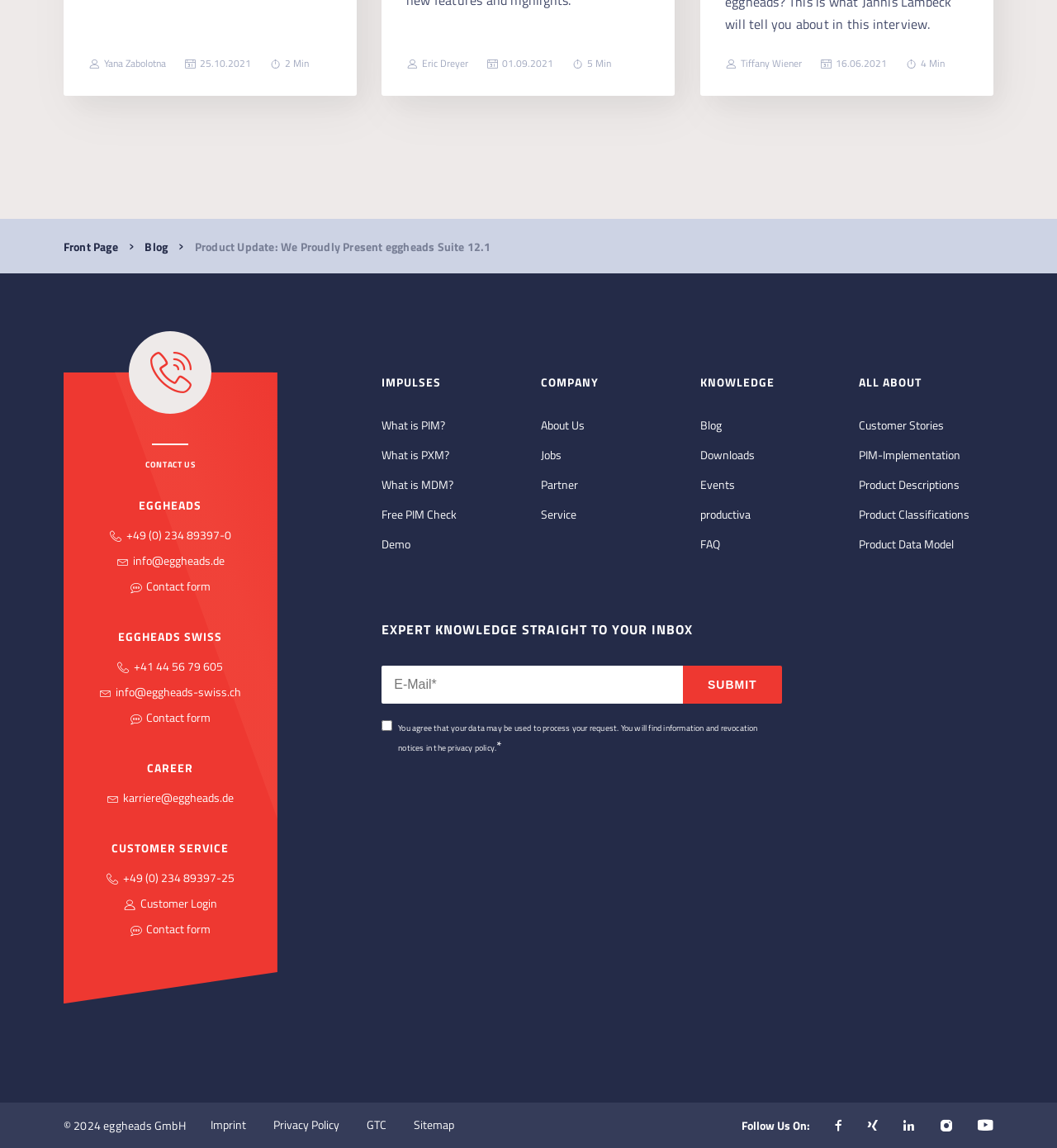Identify the bounding box for the described UI element: "+49 (0) 234 89397-25".

[0.101, 0.757, 0.222, 0.772]